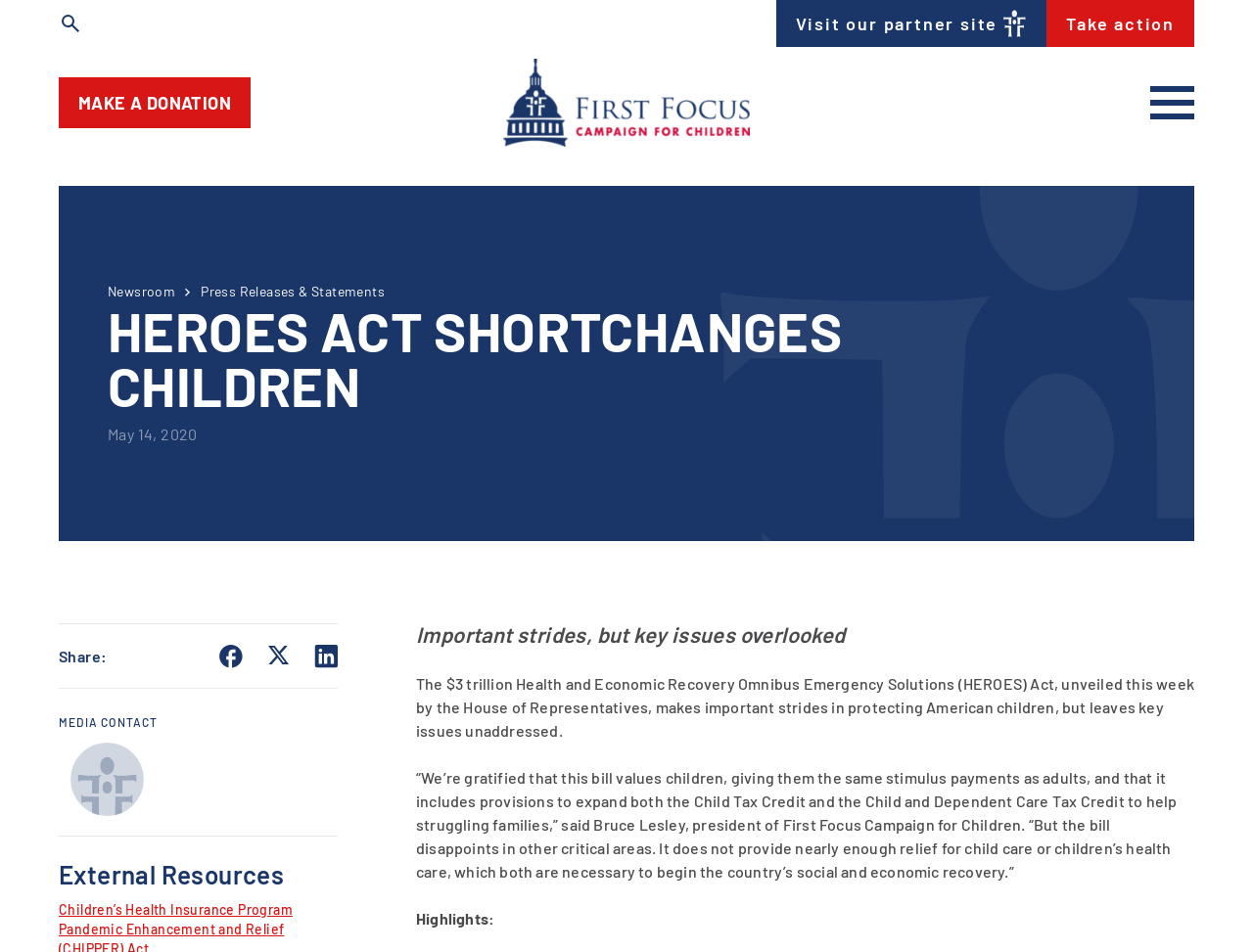Find the bounding box coordinates of the clickable region needed to perform the following instruction: "search for a keyword". The coordinates should be provided as four float numbers between 0 and 1, i.e., [left, top, right, bottom].

None